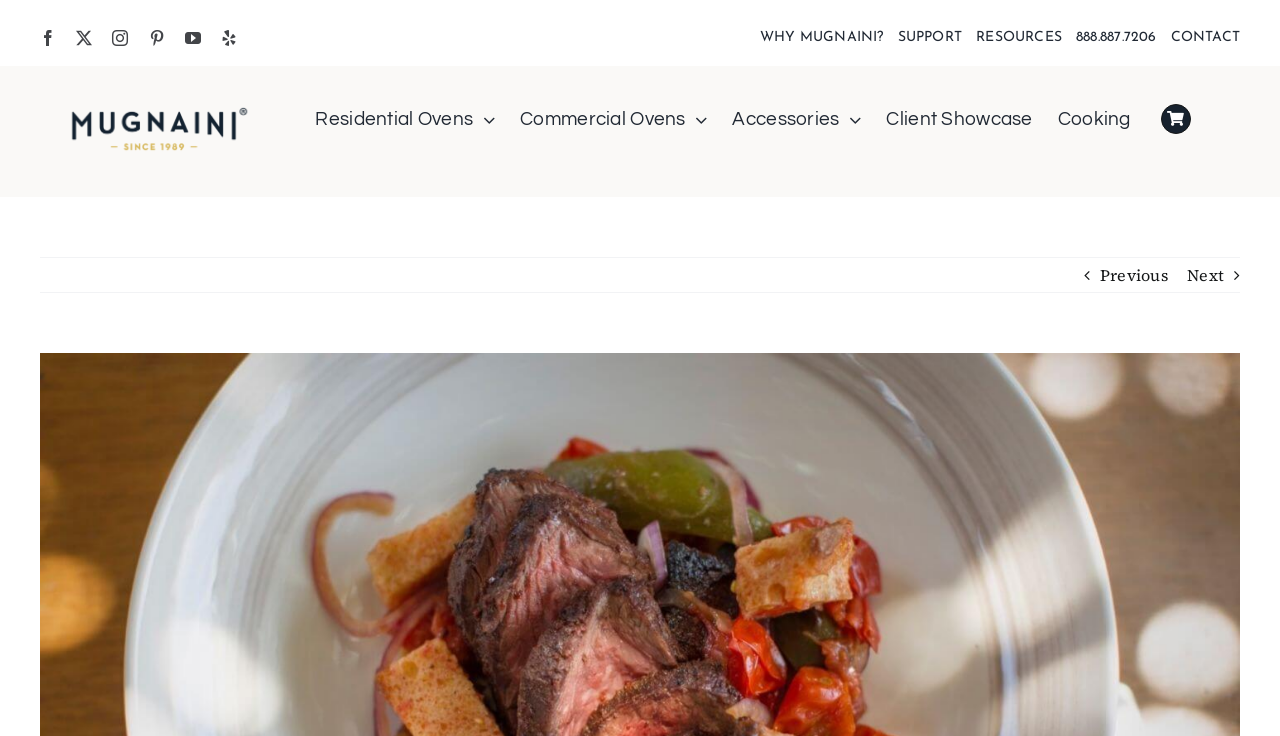Determine the bounding box coordinates of the clickable element to complete this instruction: "Navigate to Residential Ovens". Provide the coordinates in the format of four float numbers between 0 and 1, [left, top, right, bottom].

[0.246, 0.11, 0.387, 0.213]